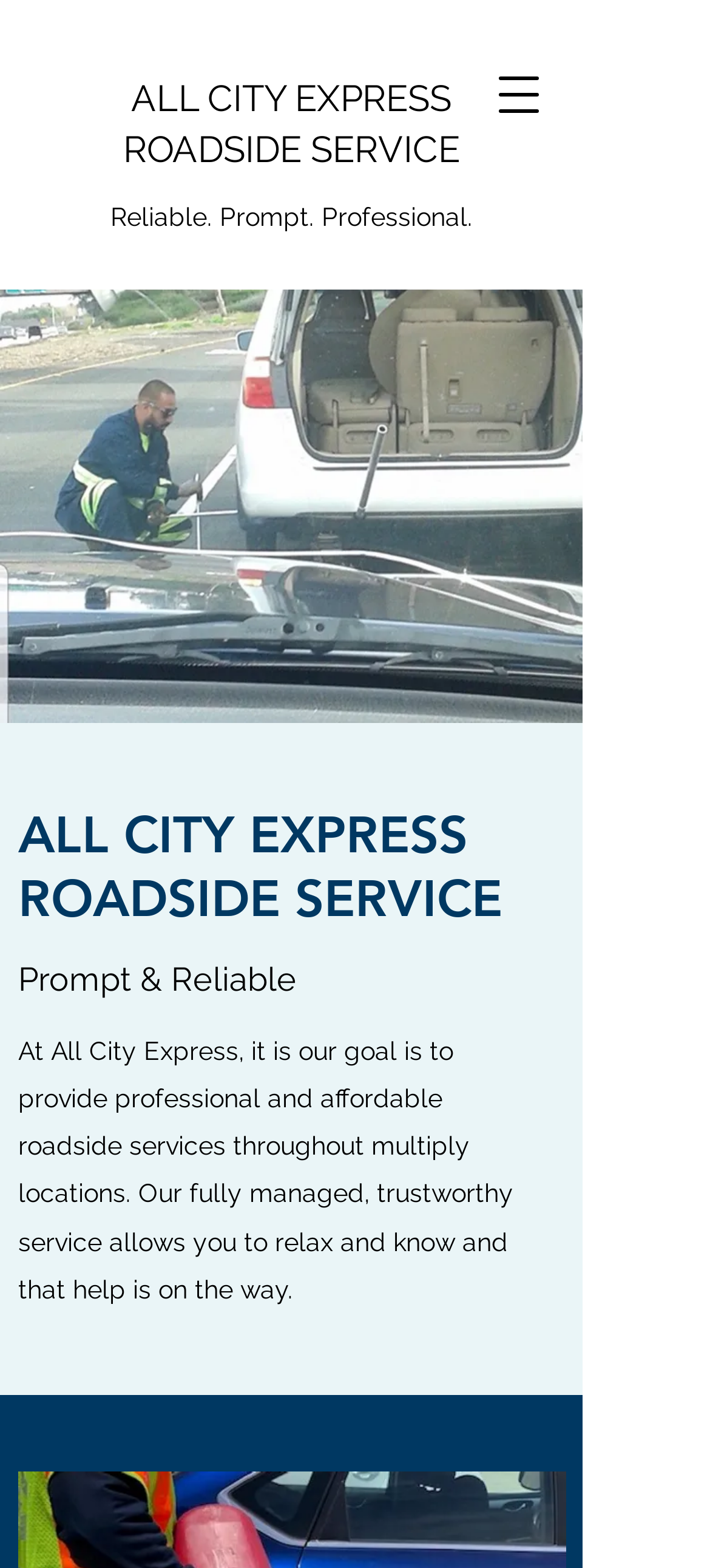Please specify the bounding box coordinates in the format (top-left x, top-left y, bottom-right x, bottom-right y), with values ranging from 0 to 1. Identify the bounding box for the UI component described as follows: ALL CITY EXPRESS ROADSIDE SERVICE

[0.173, 0.049, 0.647, 0.109]